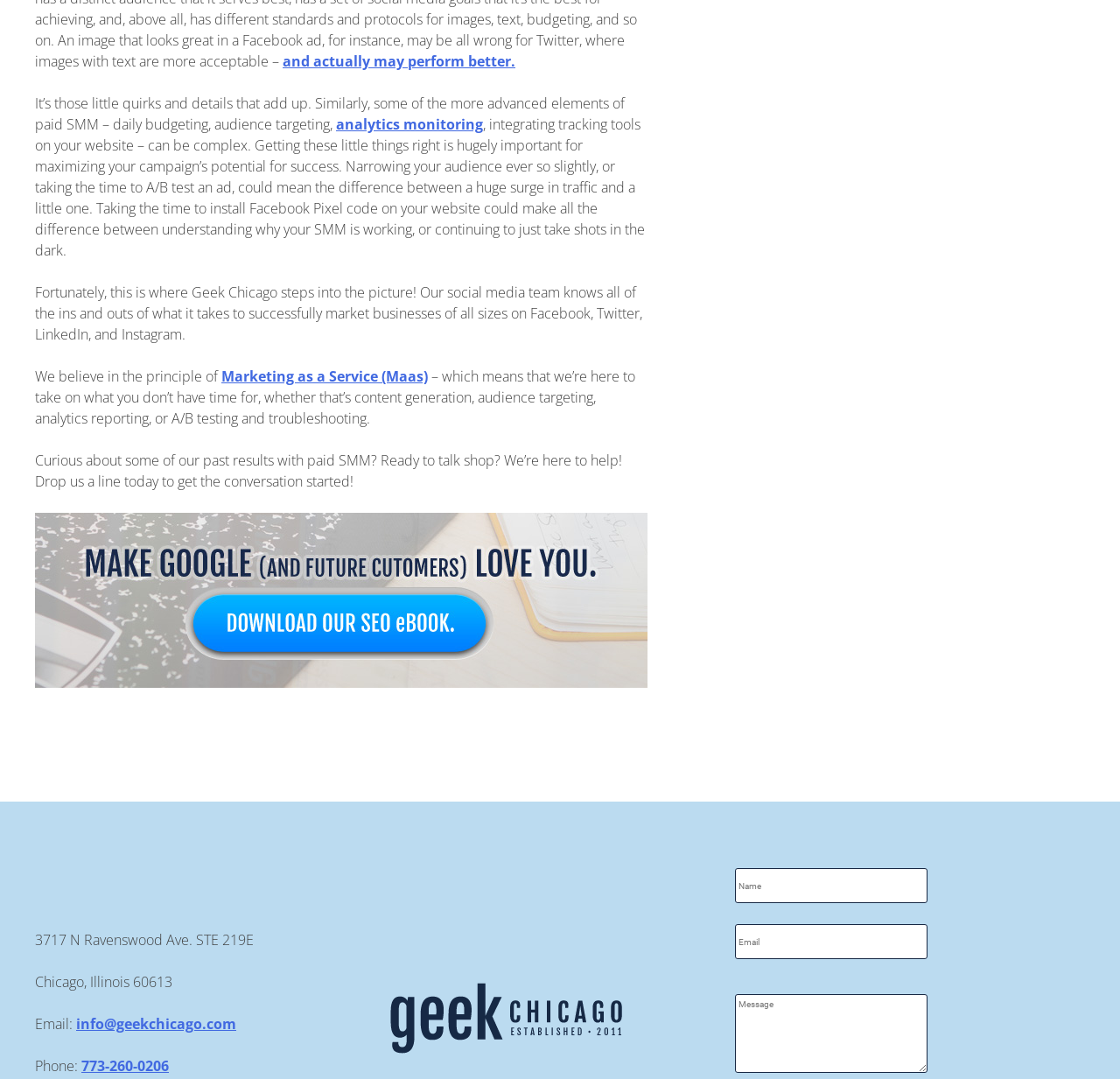Locate the bounding box coordinates of the area you need to click to fulfill this instruction: 'Click the link to learn more about analytics monitoring'. The coordinates must be in the form of four float numbers ranging from 0 to 1: [left, top, right, bottom].

[0.3, 0.106, 0.431, 0.124]